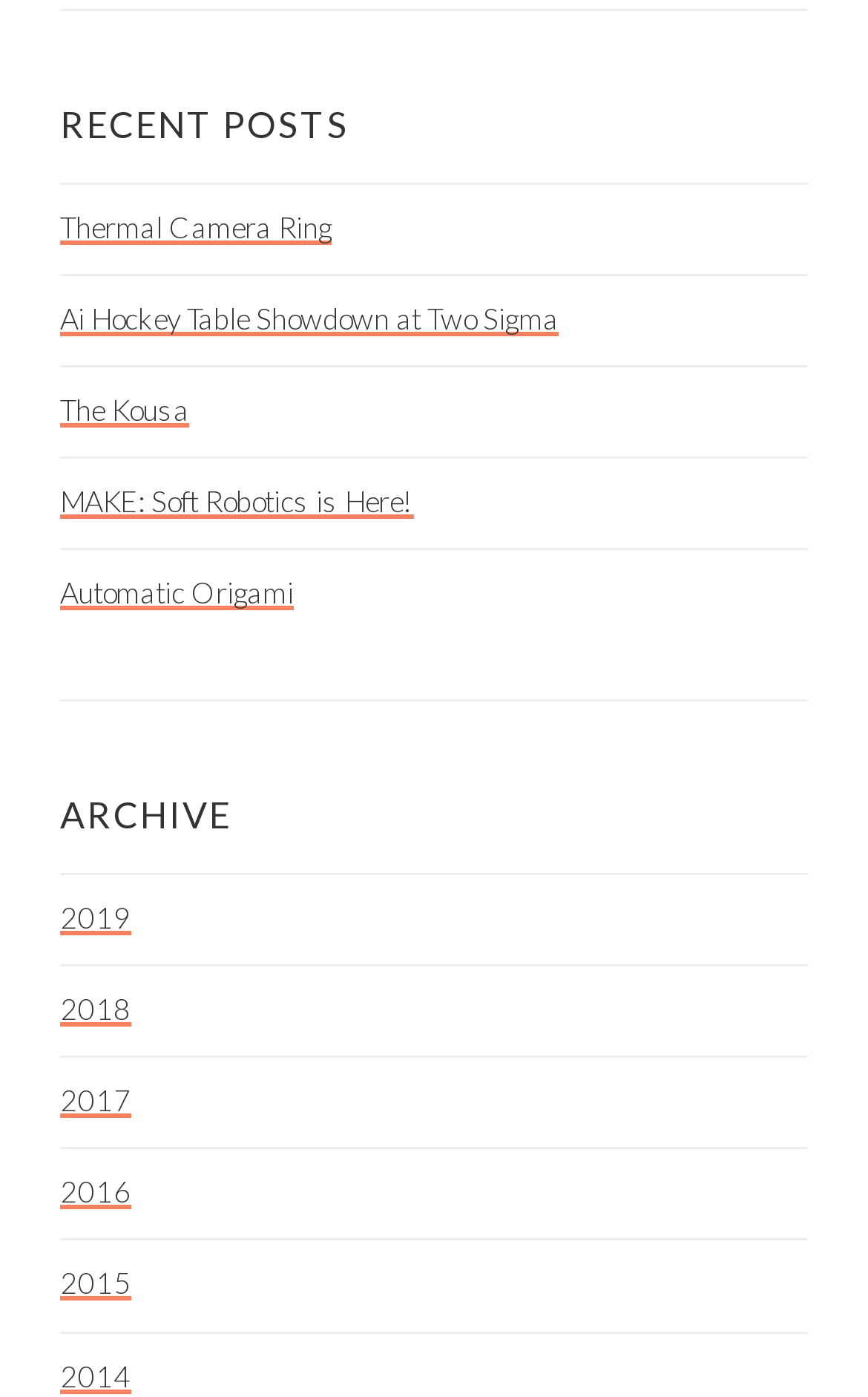What is the position of the 'ARCHIVE' heading?
Answer the question with a detailed and thorough explanation.

I compared the y1 and y2 coordinates of the 'RECENT POSTS' heading and the 'ARCHIVE' heading. The 'ARCHIVE' heading has a higher y1 and y2 value, which means it is positioned below the 'RECENT POSTS' heading.